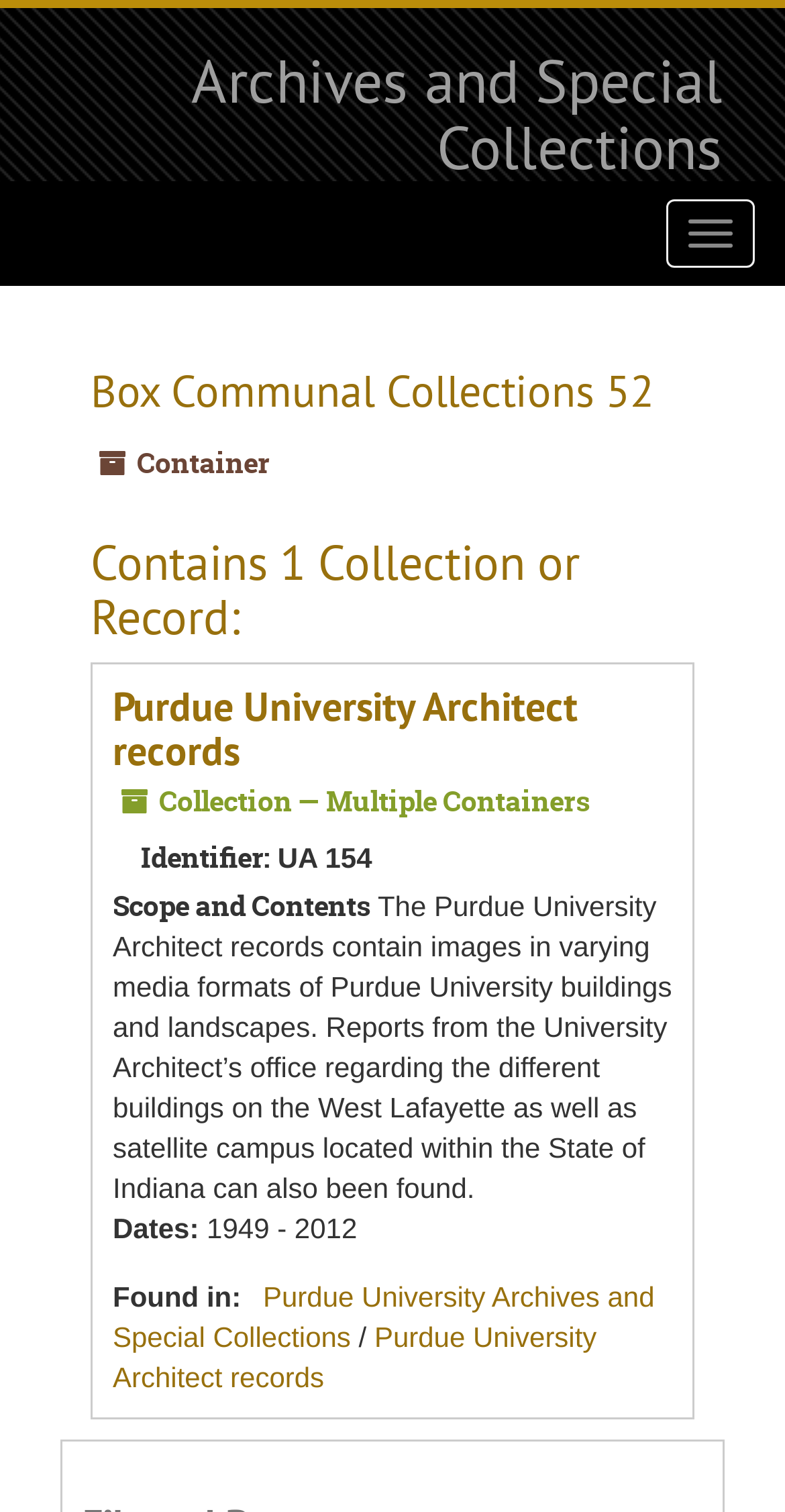Answer the question below using just one word or a short phrase: 
What is the identifier of the collection?

UA 154